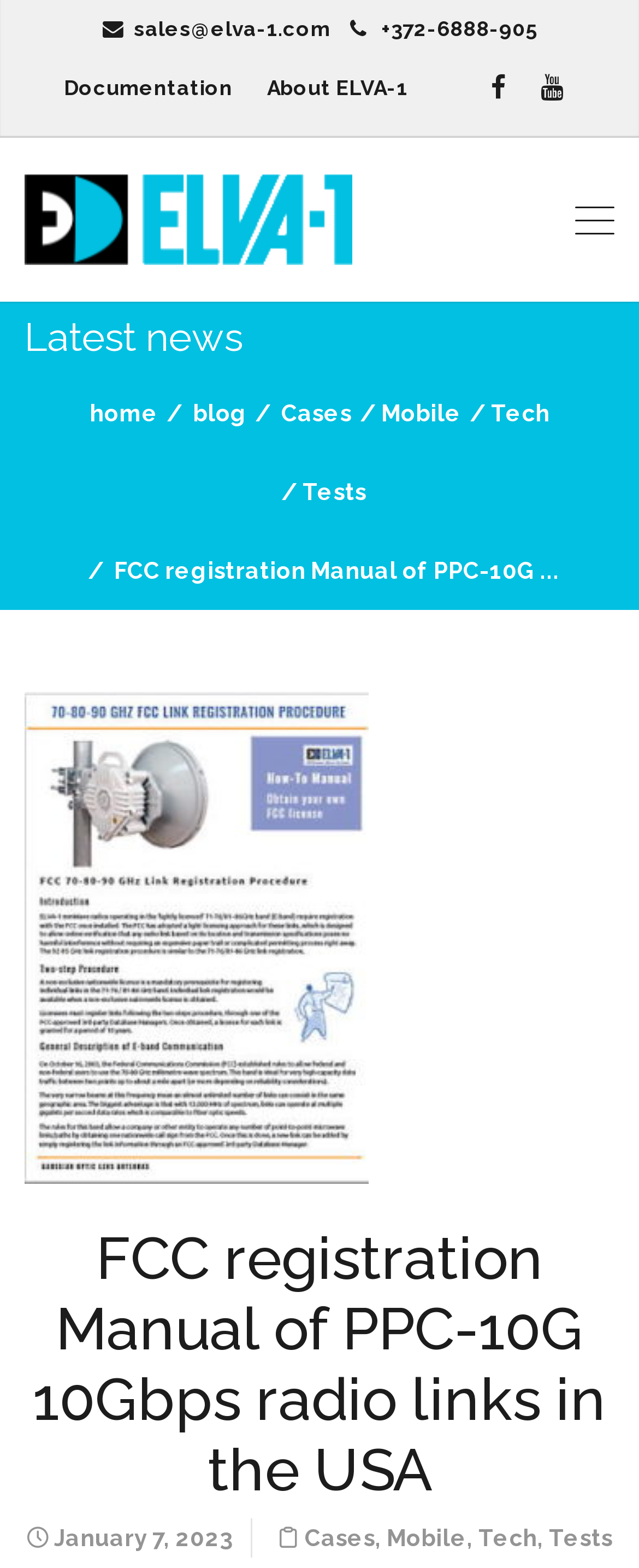How many main navigation links are there?
Answer the question with as much detail as you can, using the image as a reference.

I counted the main navigation links by looking at the top navigation bar, where I saw links labeled 'home', 'blog', 'Cases', 'Mobile', 'Tech', and 'Tests'. These links are likely the main navigation links for the website.